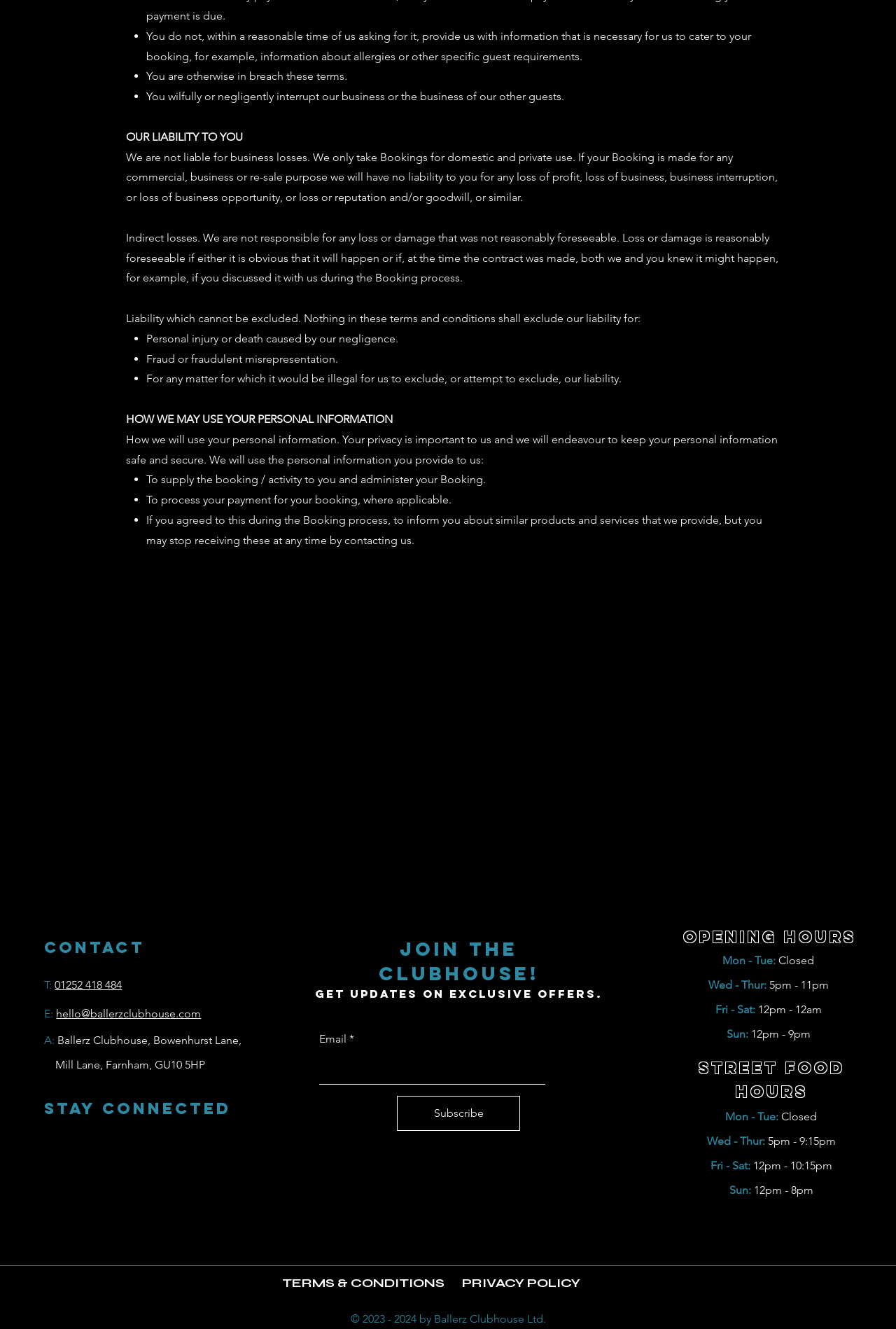Please provide the bounding box coordinates for the element that needs to be clicked to perform the following instruction: "View terms and conditions". The coordinates should be given as four float numbers between 0 and 1, i.e., [left, top, right, bottom].

[0.315, 0.959, 0.496, 0.971]